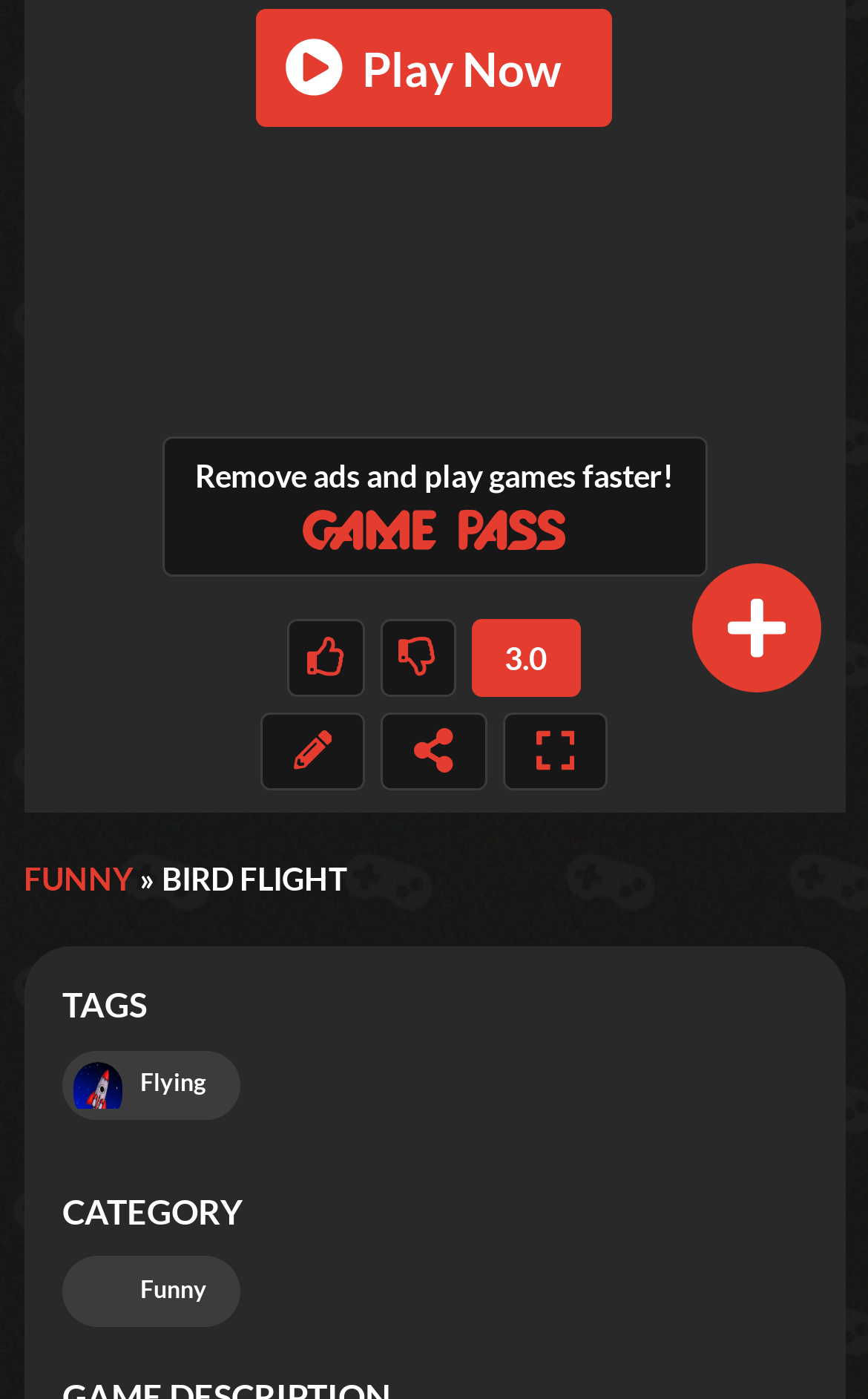Identify the bounding box for the element characterized by the following description: "Play Now".

[0.296, 0.007, 0.704, 0.09]